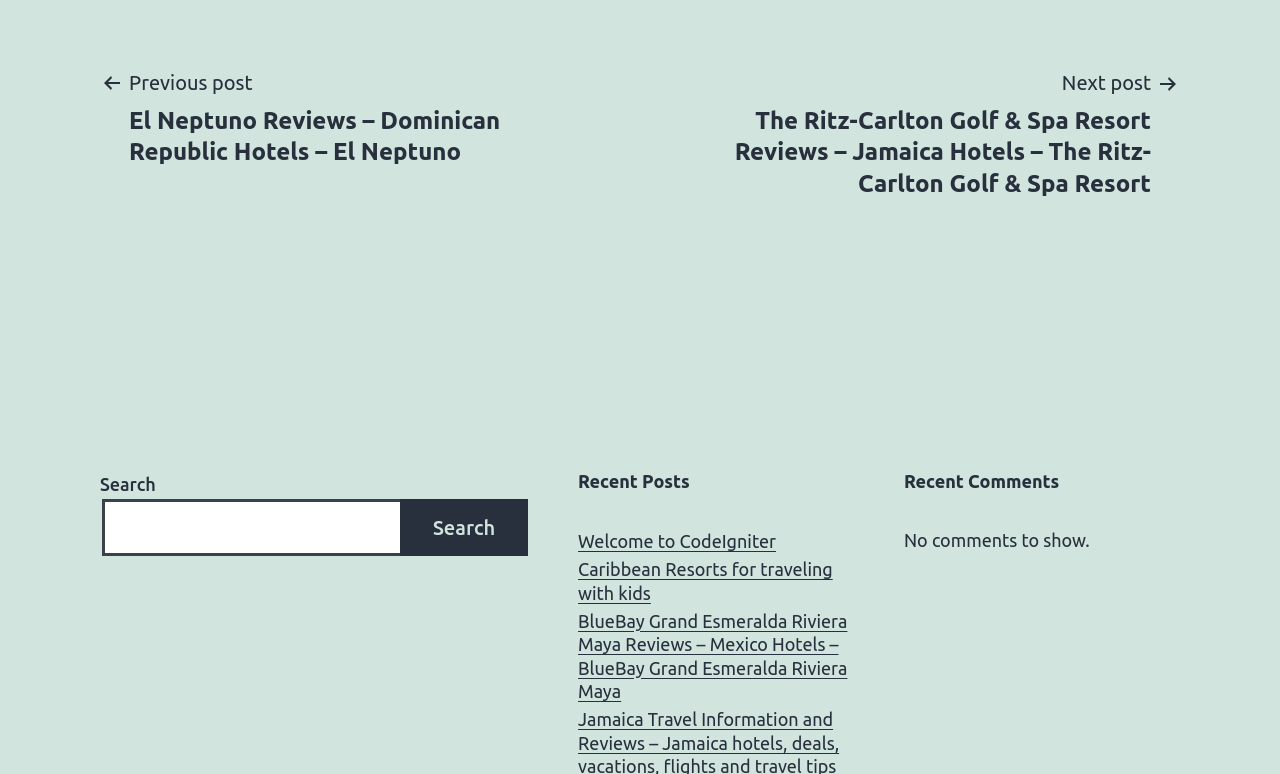What is the purpose of the search box?
Based on the image, answer the question with as much detail as possible.

I found a search box with a label 'Search' and a button 'Search', which suggests that the purpose of the search box is to allow users to search the website for specific content.